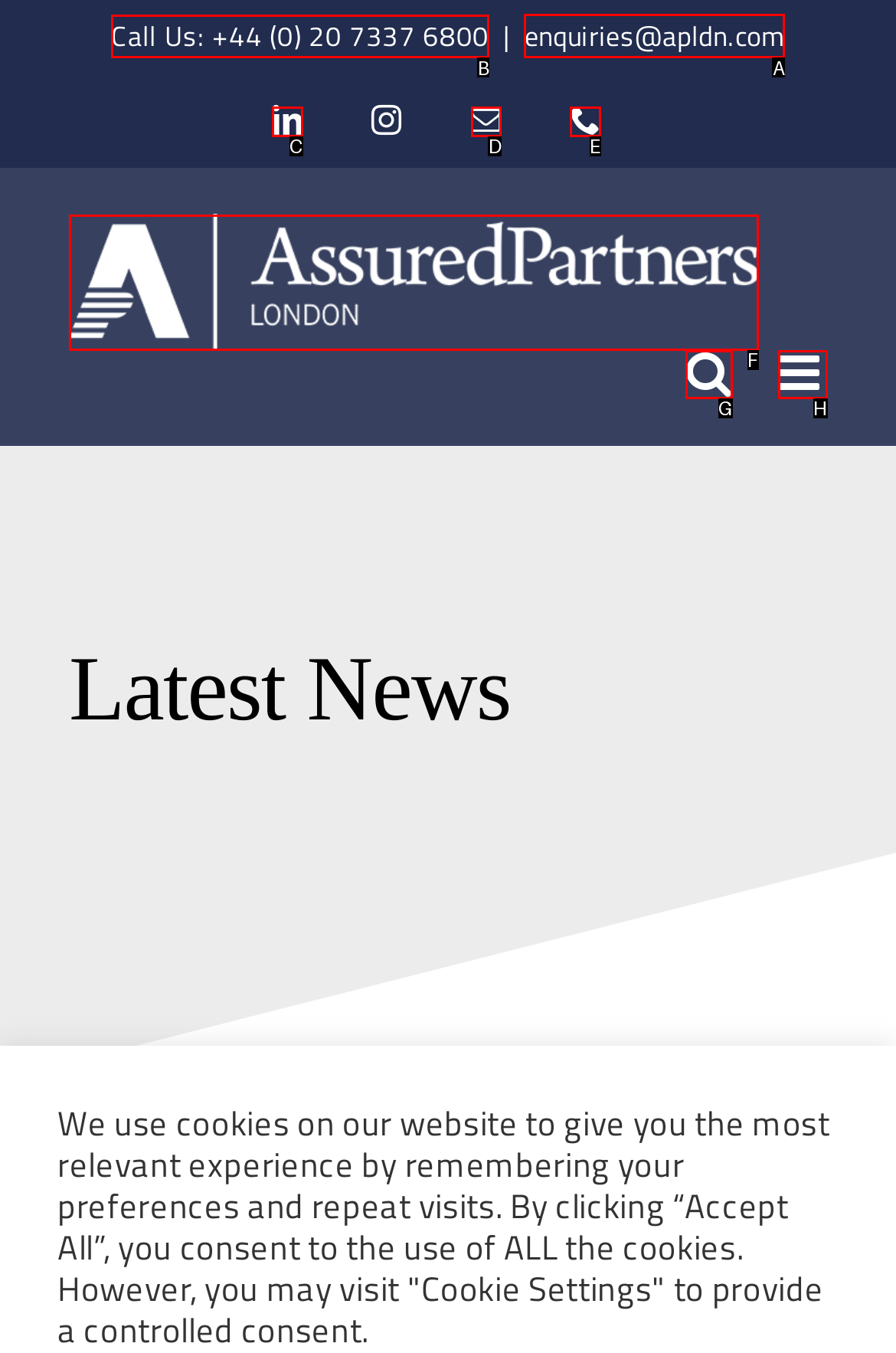Point out the HTML element I should click to achieve the following task: Call the company Provide the letter of the selected option from the choices.

B